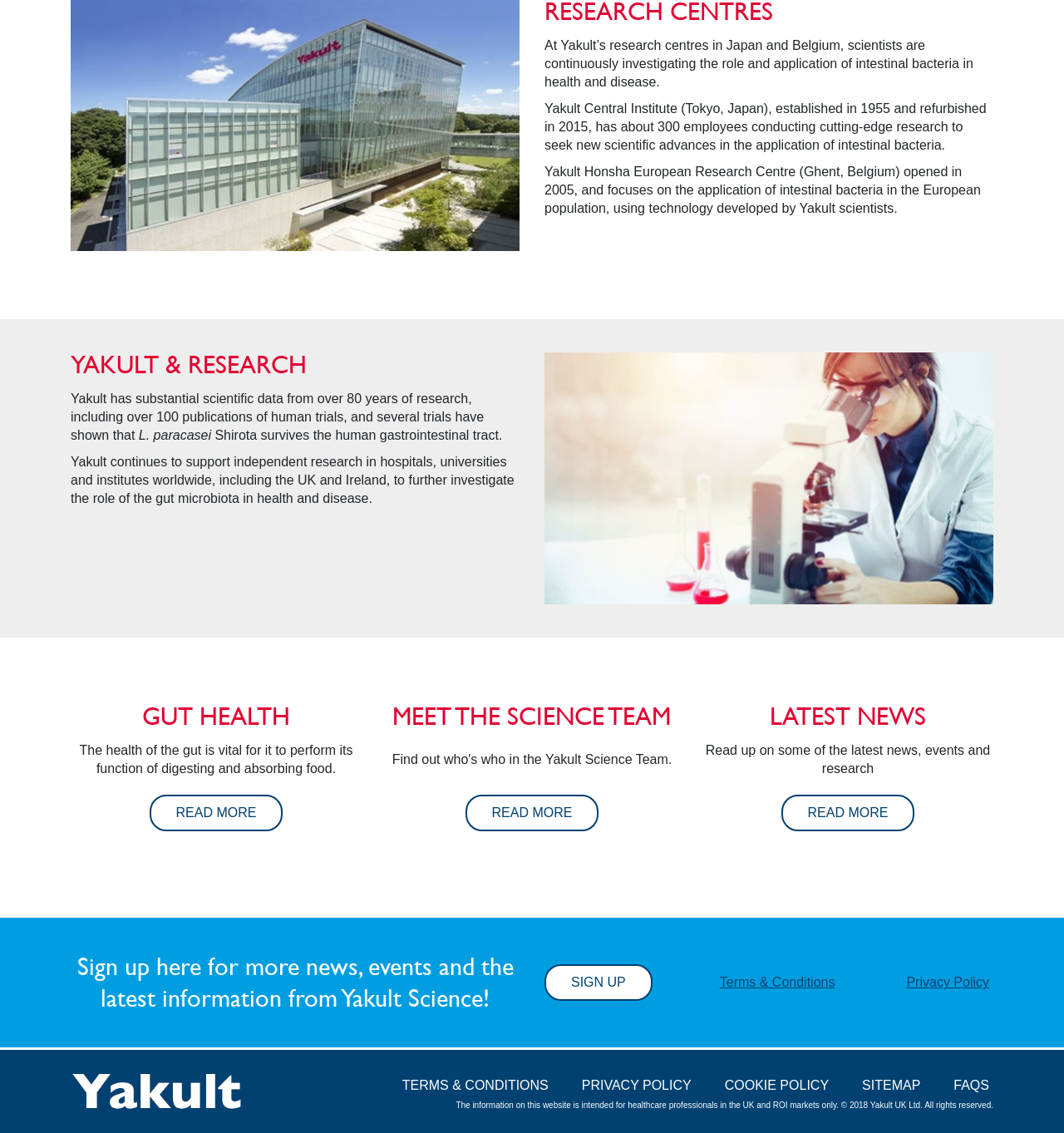Please identify the bounding box coordinates of the element that needs to be clicked to execute the following command: "Read terms and conditions". Provide the bounding box using four float numbers between 0 and 1, formatted as [left, top, right, bottom].

[0.672, 0.856, 0.789, 0.879]